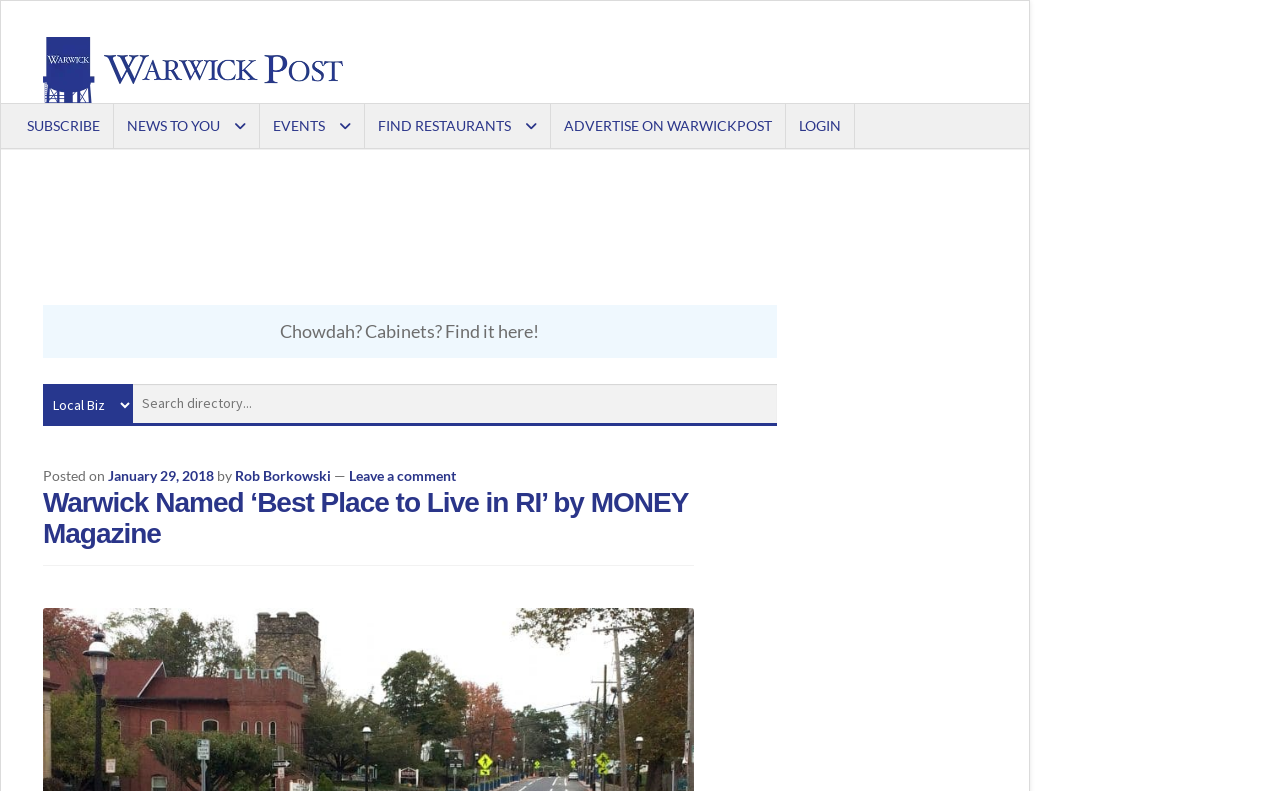Who is the author of the post?
Examine the image and provide an in-depth answer to the question.

I determined the answer by looking at the header section of the webpage, where I saw the text 'by' followed by the author's name 'Rob Borkowski'.